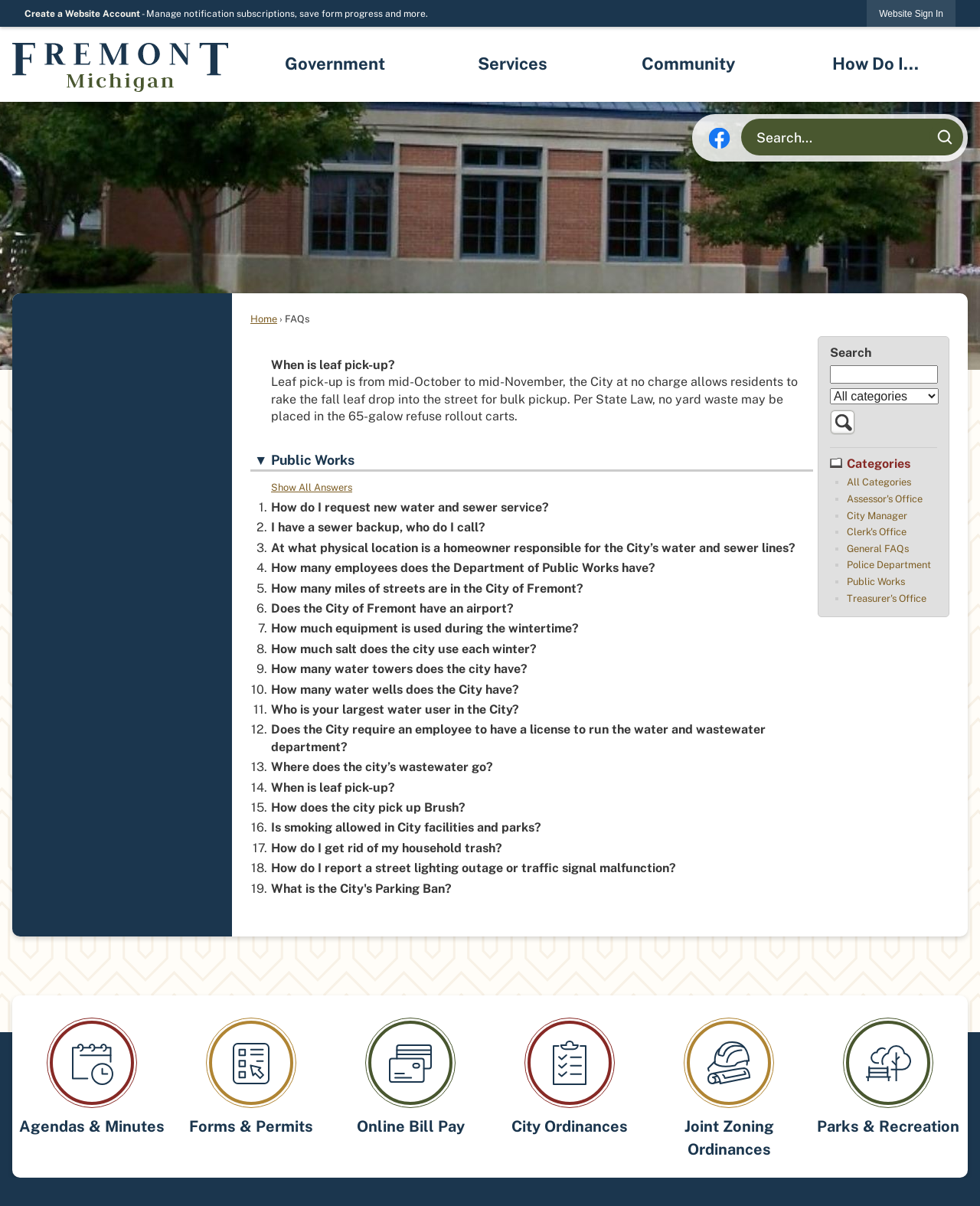Given the following UI element description: "Forms & Permits", find the bounding box coordinates in the webpage screenshot.

[0.175, 0.839, 0.338, 0.944]